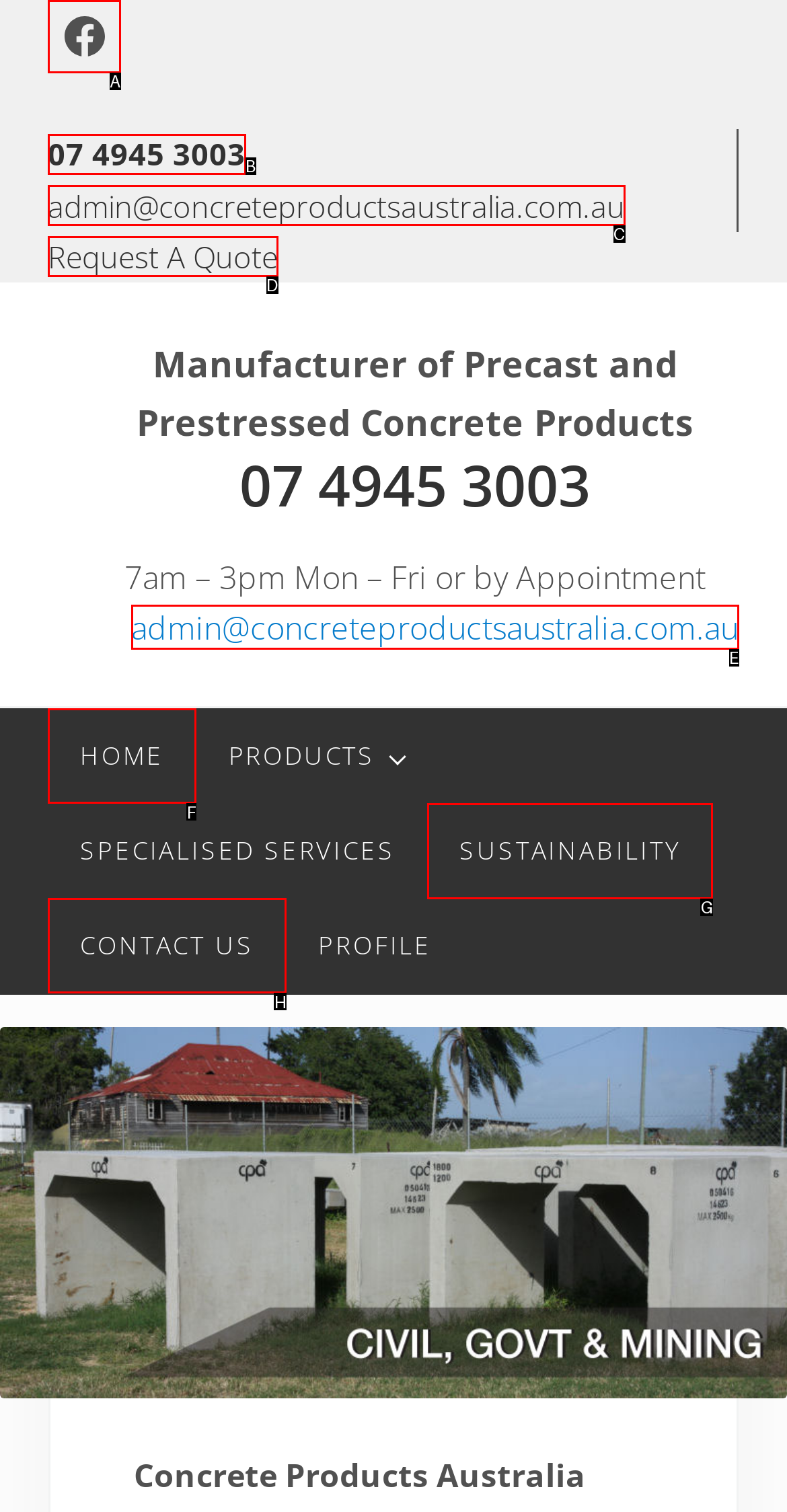Point out the HTML element I should click to achieve the following: View contact us page Reply with the letter of the selected element.

H